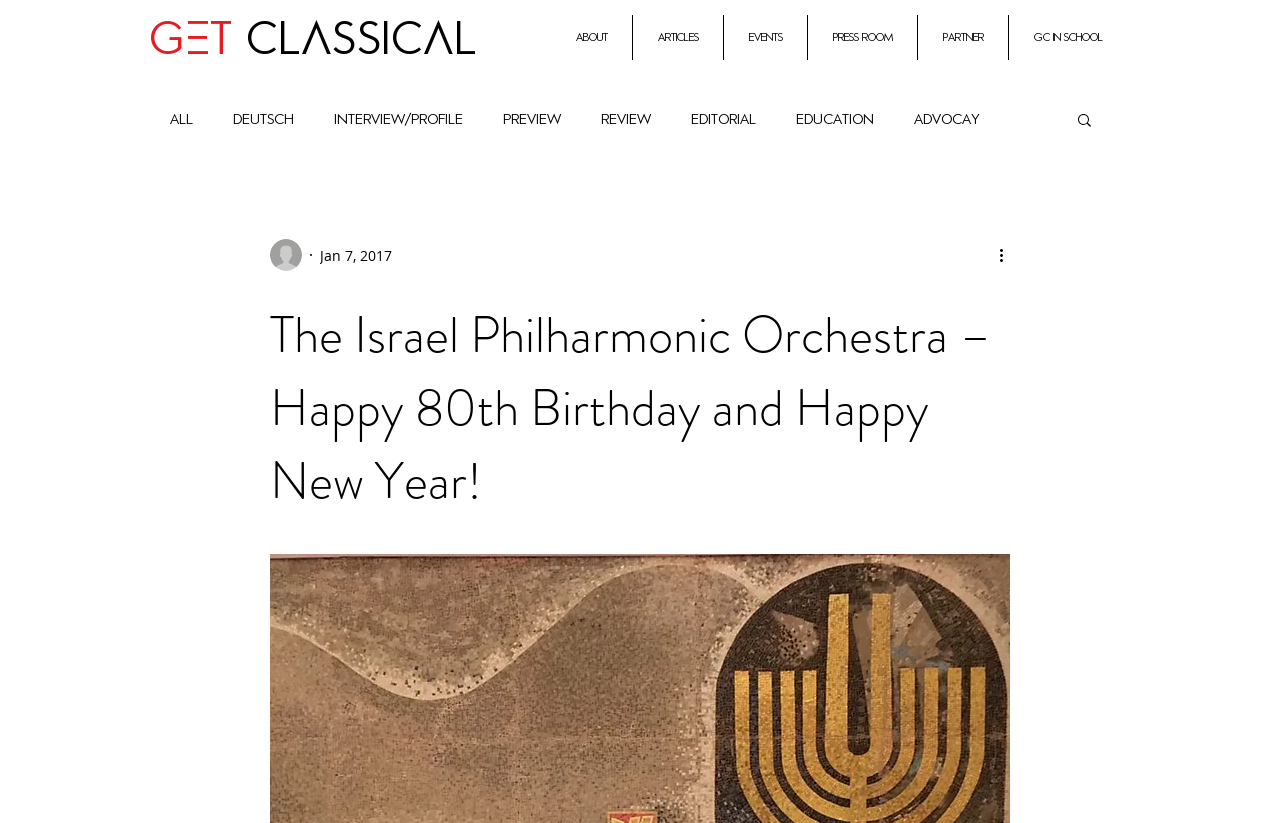Pinpoint the bounding box coordinates of the clickable element to carry out the following instruction: "Search for something."

None